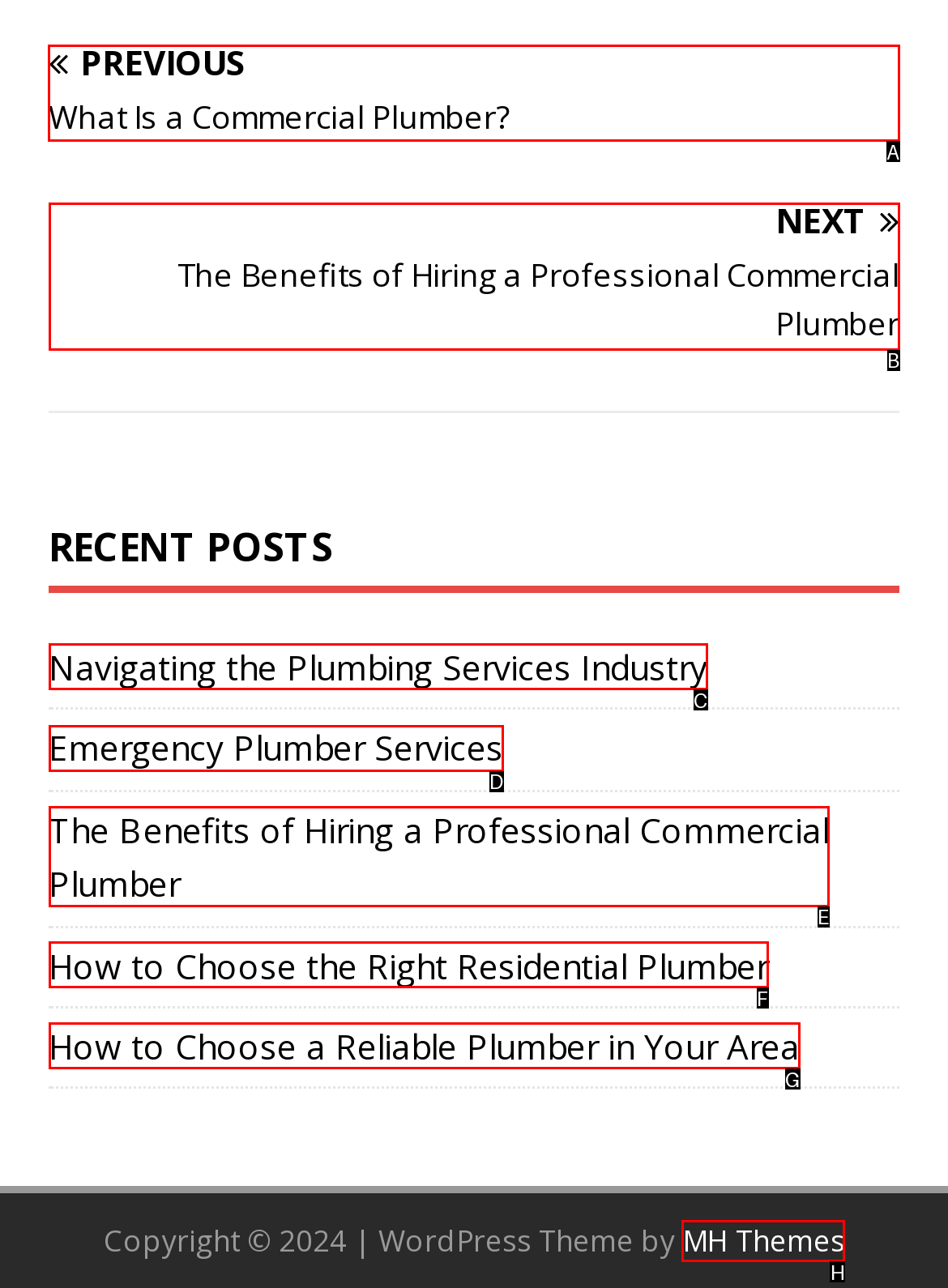Determine the letter of the element you should click to carry out the task: go to previous article
Answer with the letter from the given choices.

A